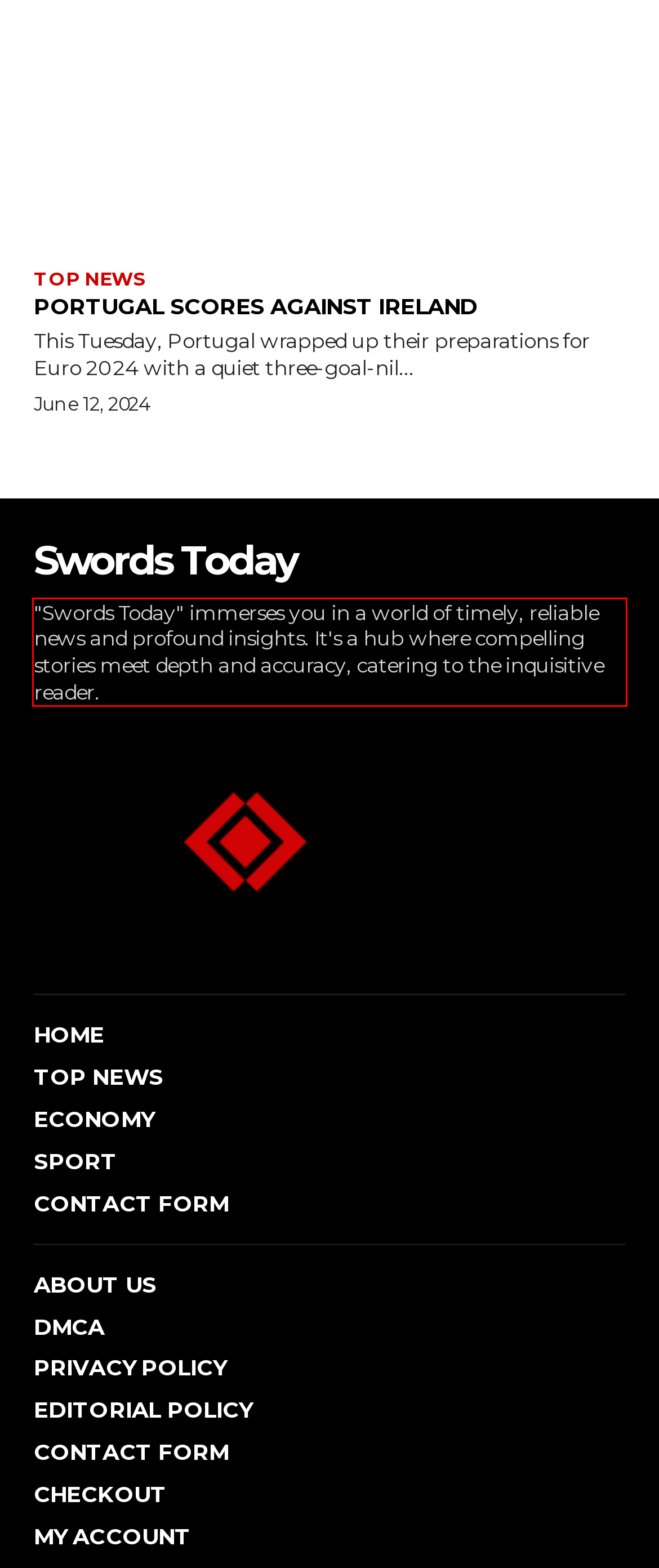Please perform OCR on the text within the red rectangle in the webpage screenshot and return the text content.

"Swords Today" immerses you in a world of timely, reliable news and profound insights. It's a hub where compelling stories meet depth and accuracy, catering to the inquisitive reader.